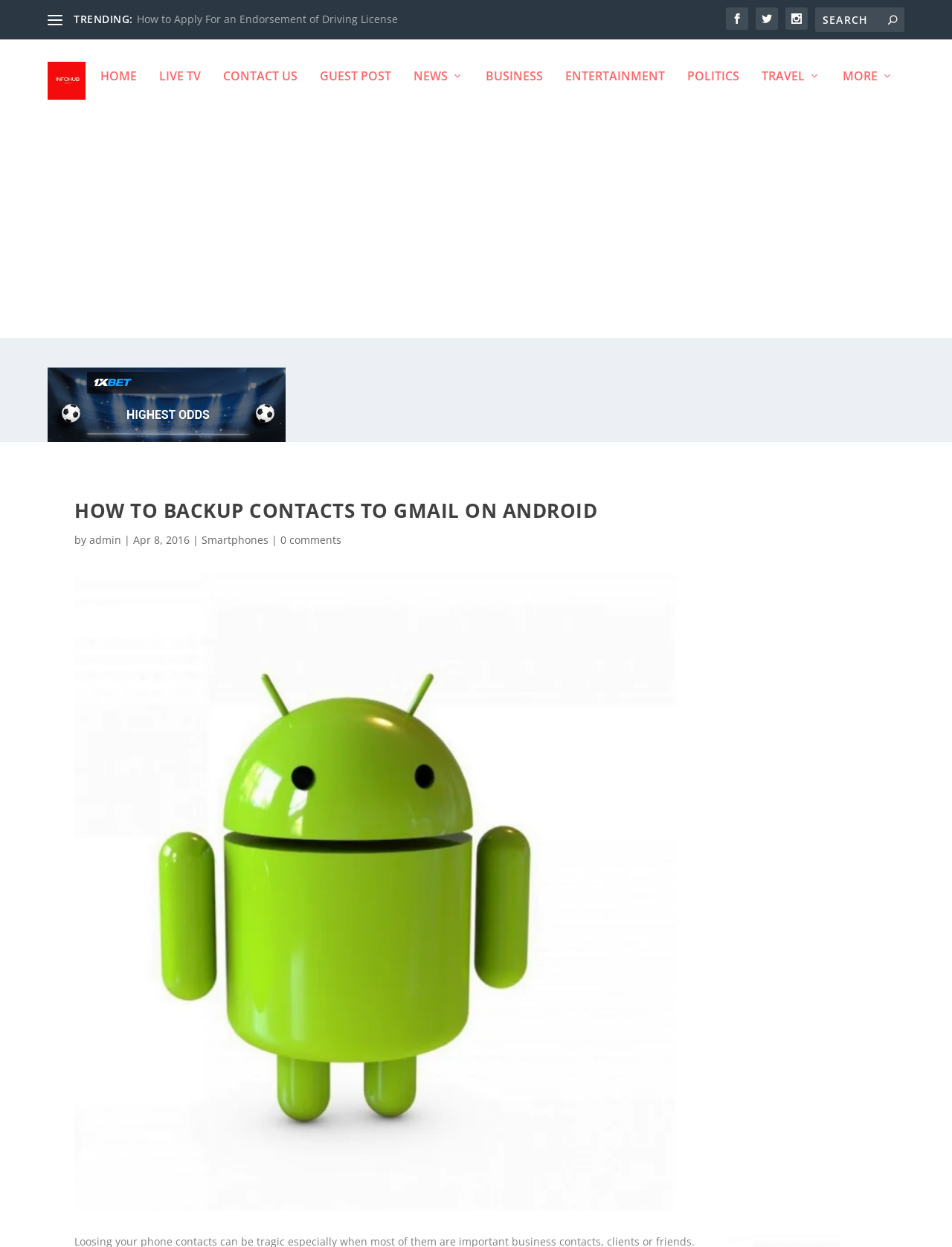Who is the author of the article?
Look at the screenshot and respond with a single word or phrase.

admin